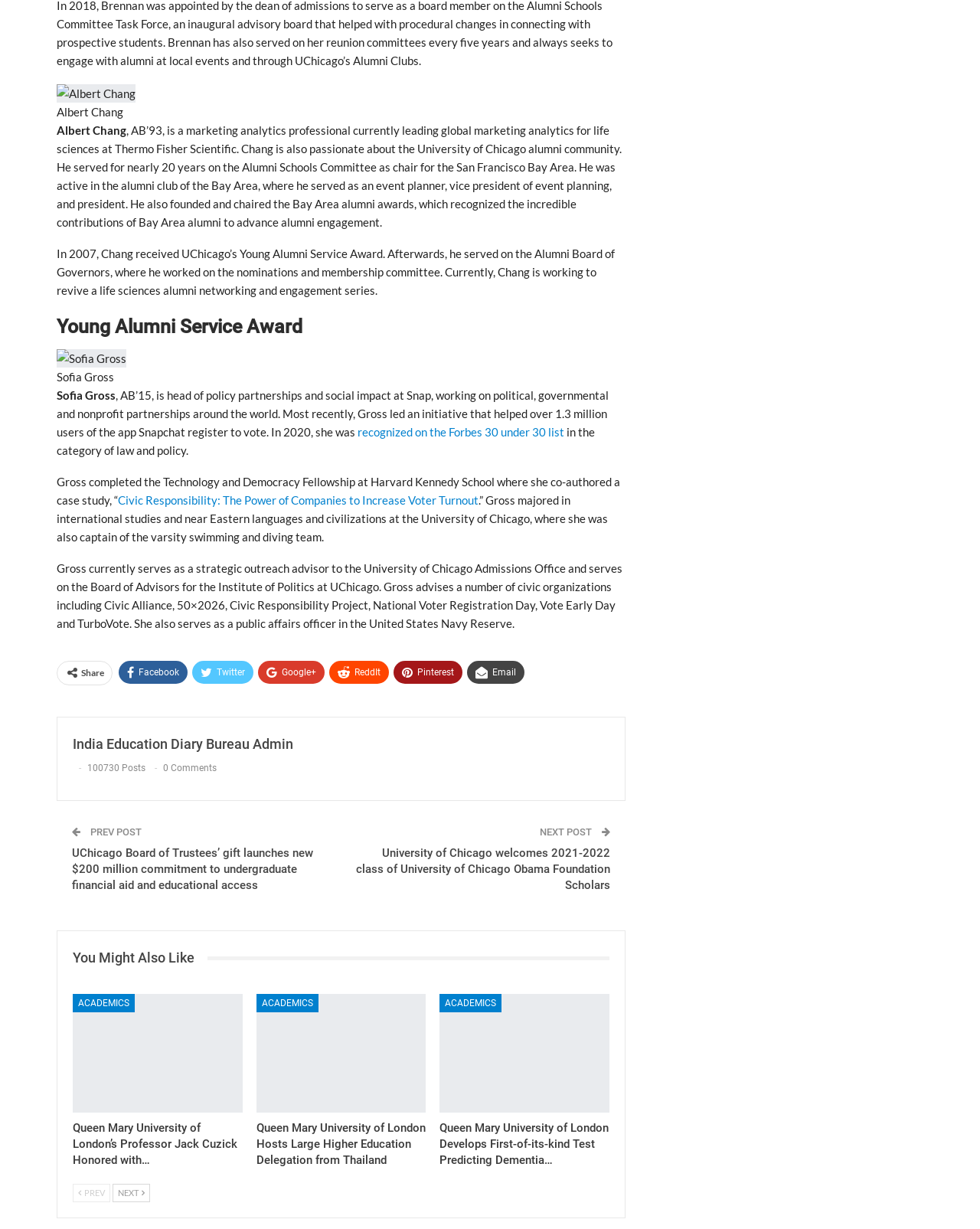Find the bounding box coordinates of the element I should click to carry out the following instruction: "View Albert Chang's profile".

[0.058, 0.069, 0.138, 0.084]